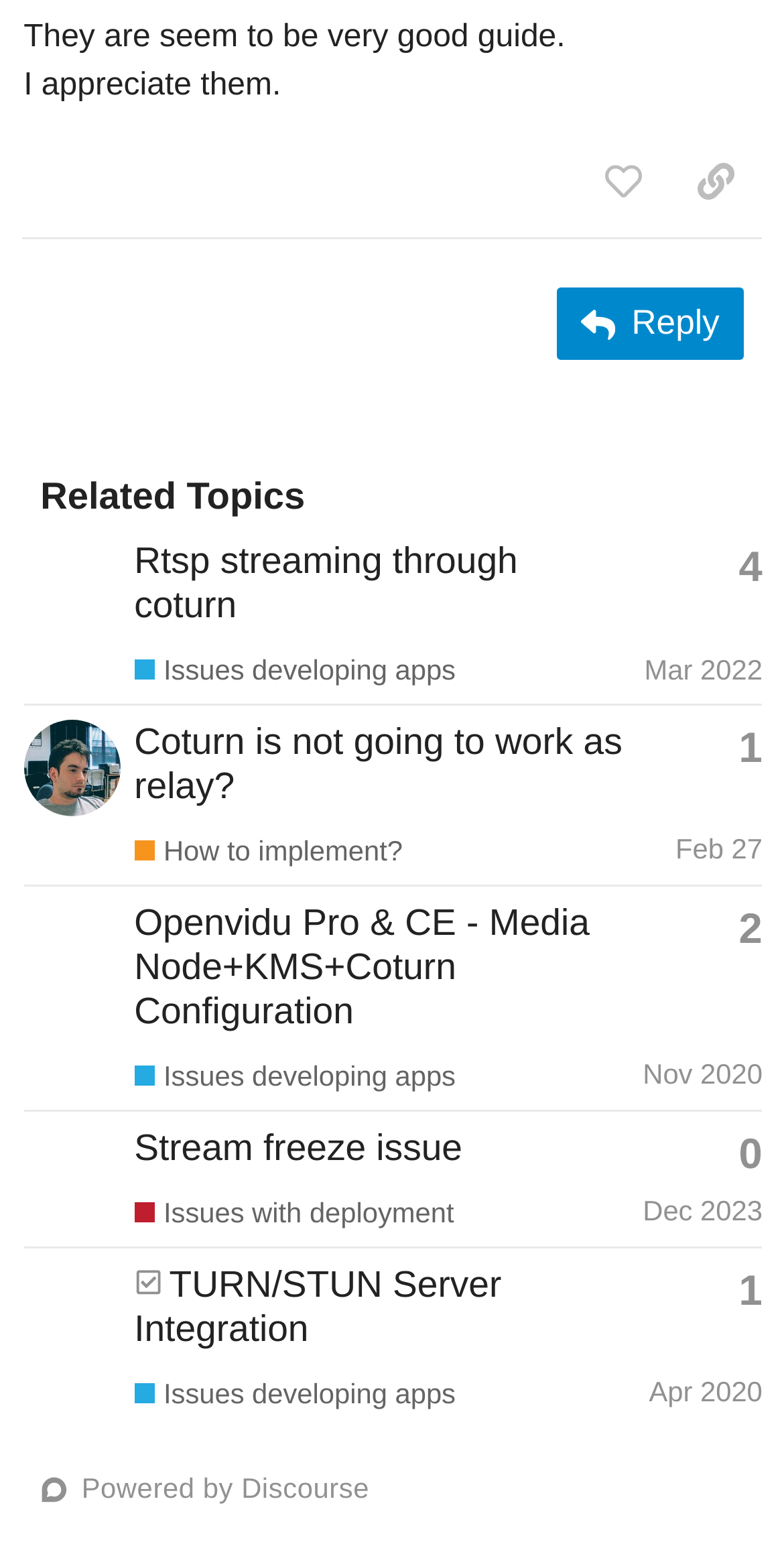Please specify the bounding box coordinates of the clickable region to carry out the following instruction: "like this post". The coordinates should be four float numbers between 0 and 1, in the format [left, top, right, bottom].

[0.736, 0.092, 0.854, 0.144]